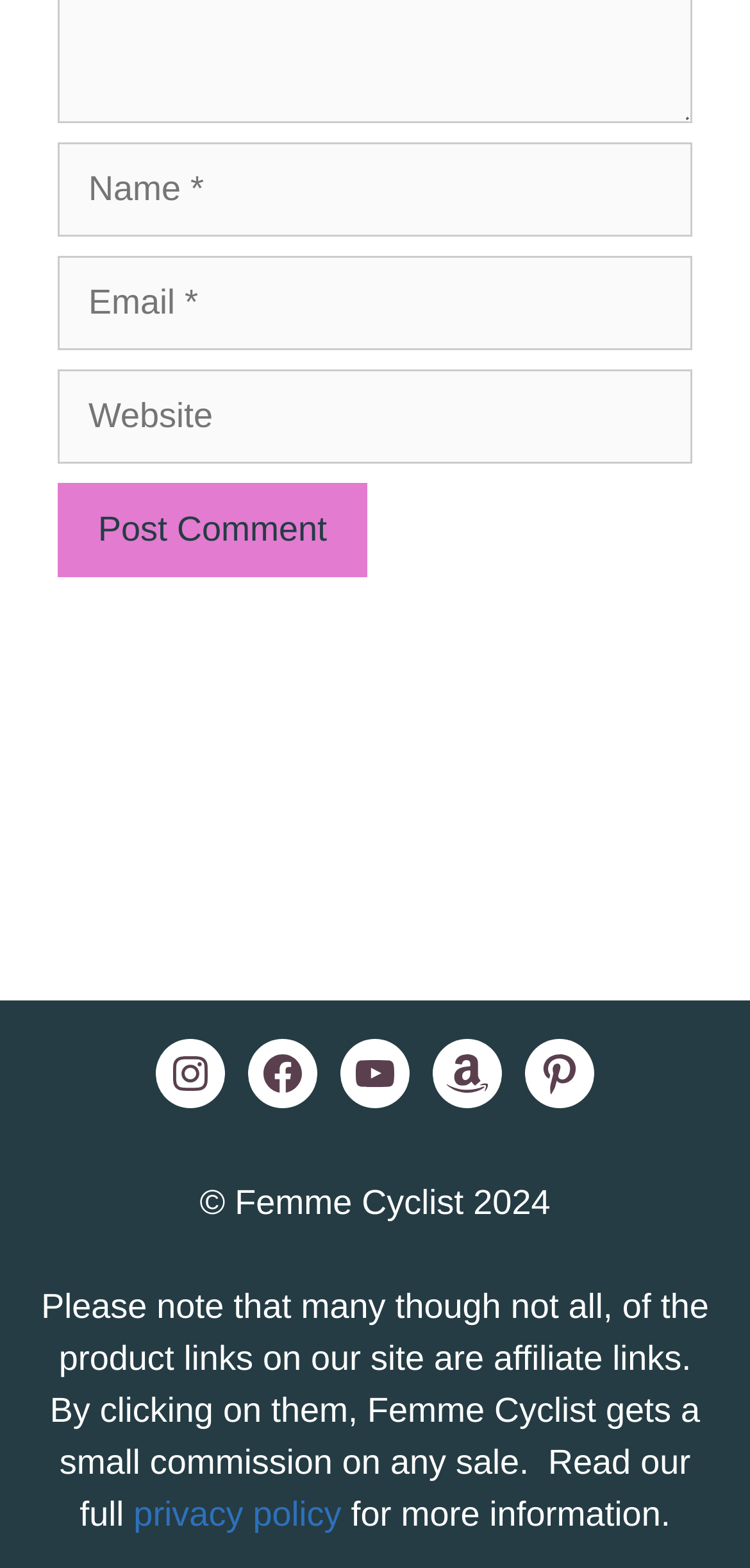Please provide a comprehensive response to the question below by analyzing the image: 
What is the purpose of the button?

The button is used to post a comment, as indicated by its label 'Post Comment' and its position below the text boxes, suggesting that it is used to submit the comment after filling in the required information.